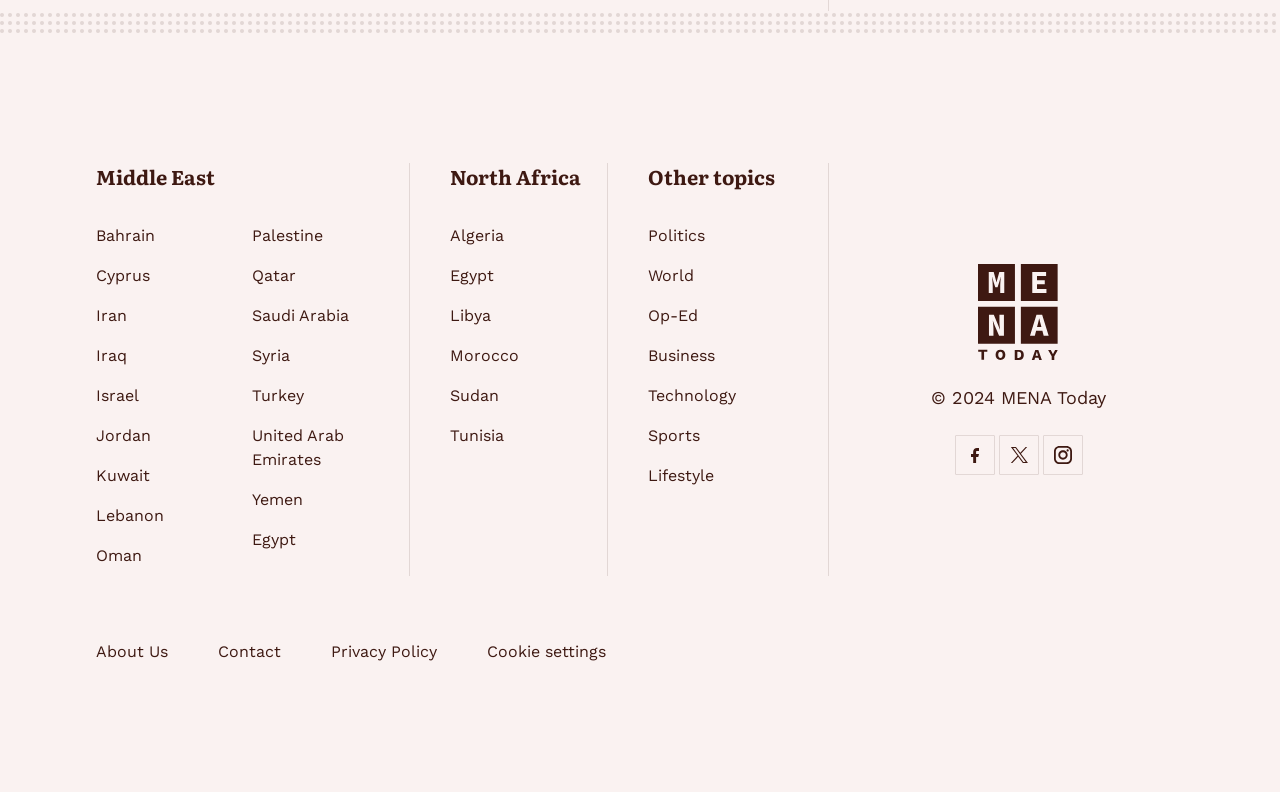Can you find the bounding box coordinates for the element that needs to be clicked to execute this instruction: "Visit MENA Today"? The coordinates should be given as four float numbers between 0 and 1, i.e., [left, top, right, bottom].

[0.764, 0.334, 0.827, 0.455]